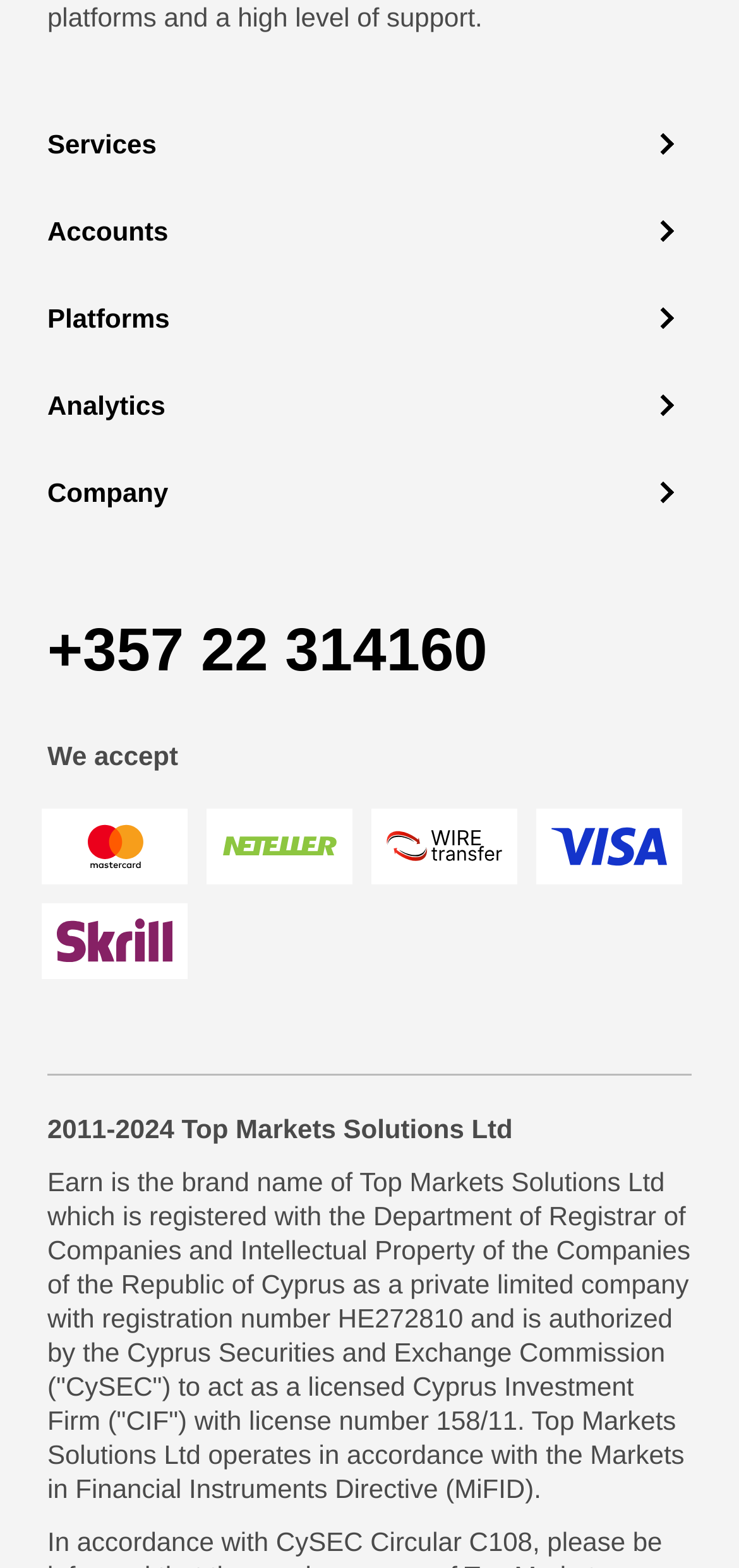What is the registration number of Top Markets Solutions Ltd?
Refer to the image and provide a concise answer in one word or phrase.

HE272810